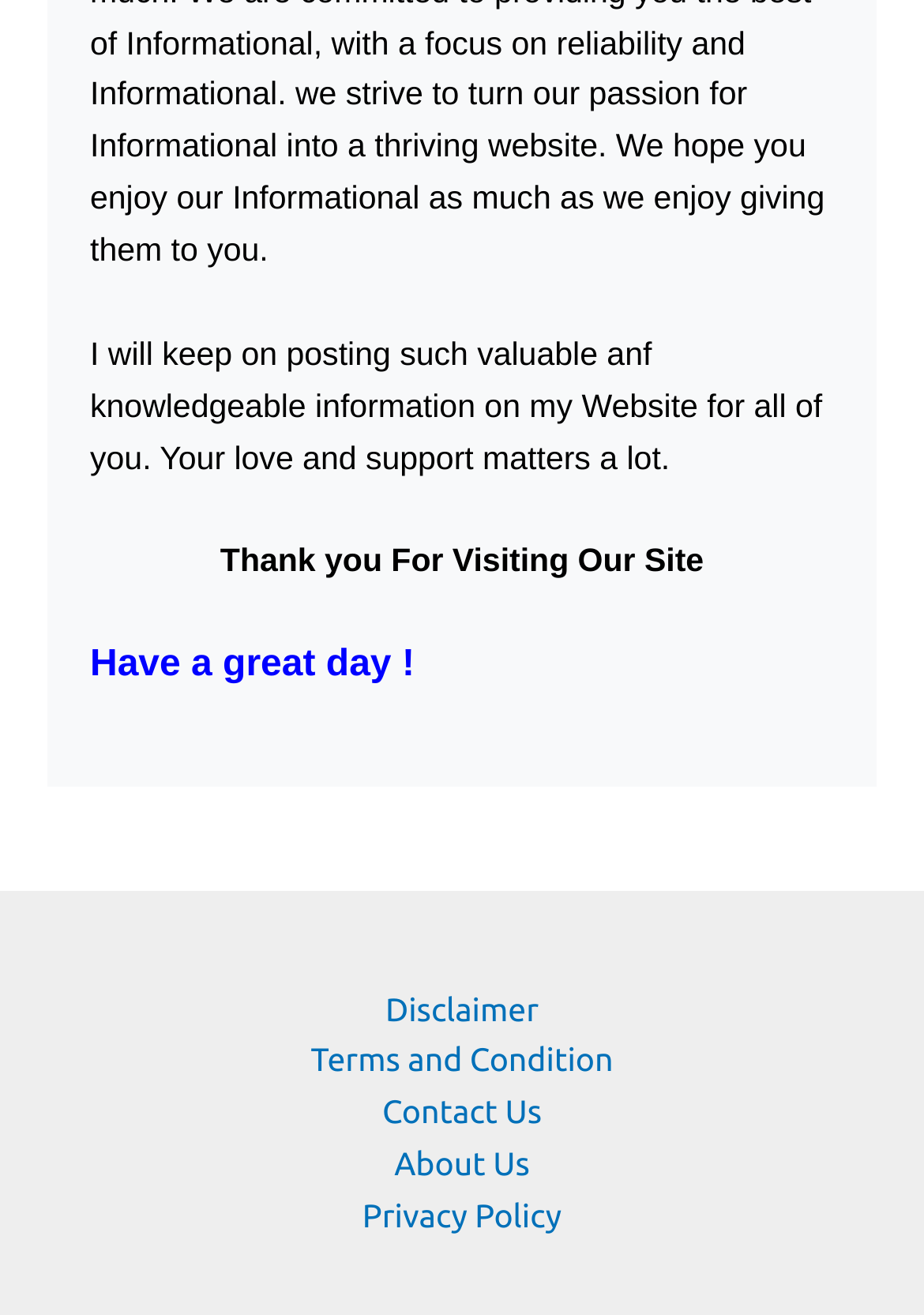Specify the bounding box coordinates (top-left x, top-left y, bottom-right x, bottom-right y) of the UI element in the screenshot that matches this description: Contact Us

[0.362, 0.828, 0.638, 0.867]